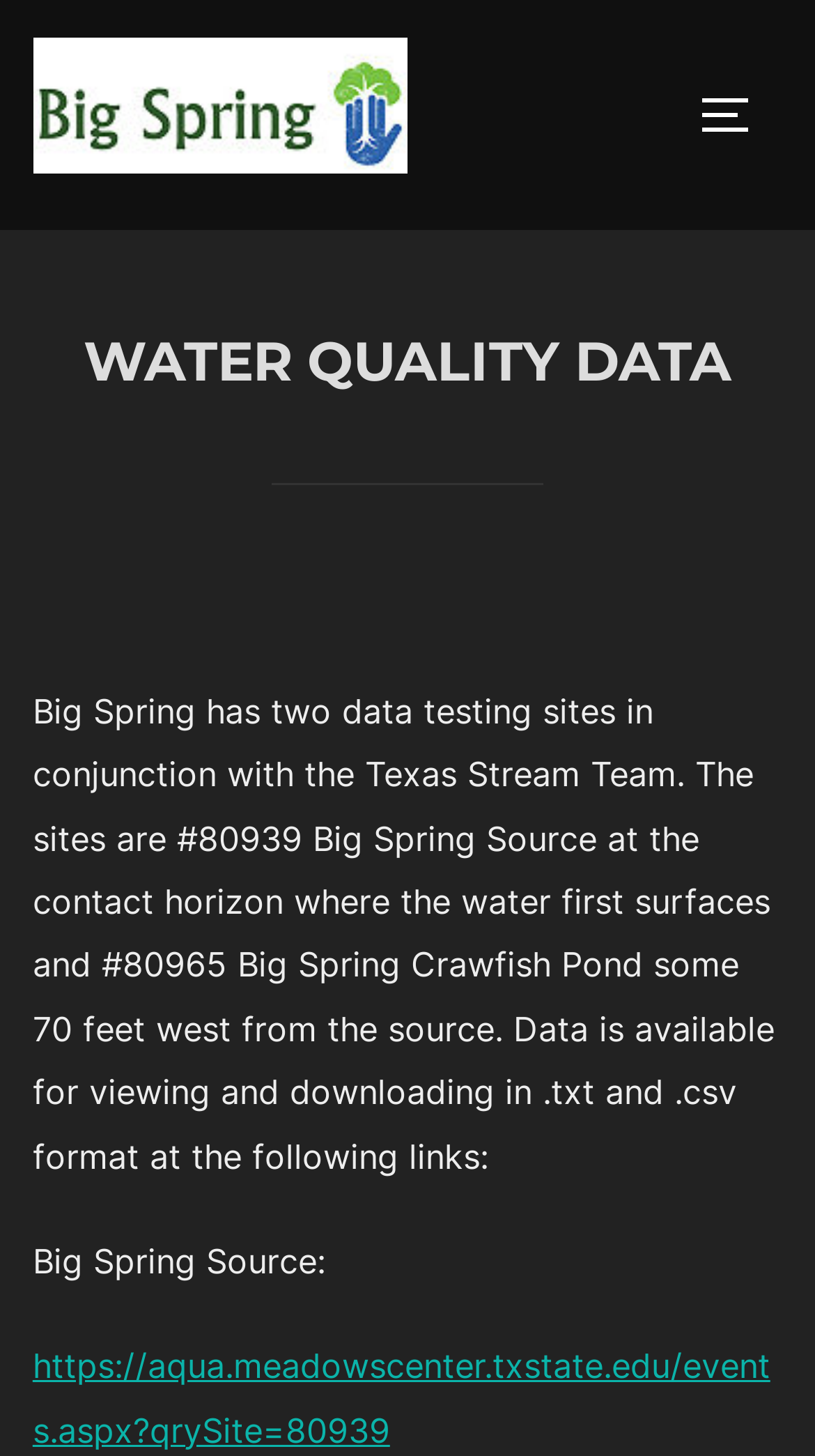Extract the bounding box coordinates of the UI element described by: "https://aqua.meadowscenter.txstate.edu/events.aspx?qrySite=80939". The coordinates should include four float numbers ranging from 0 to 1, e.g., [left, top, right, bottom].

[0.04, 0.927, 0.945, 0.999]